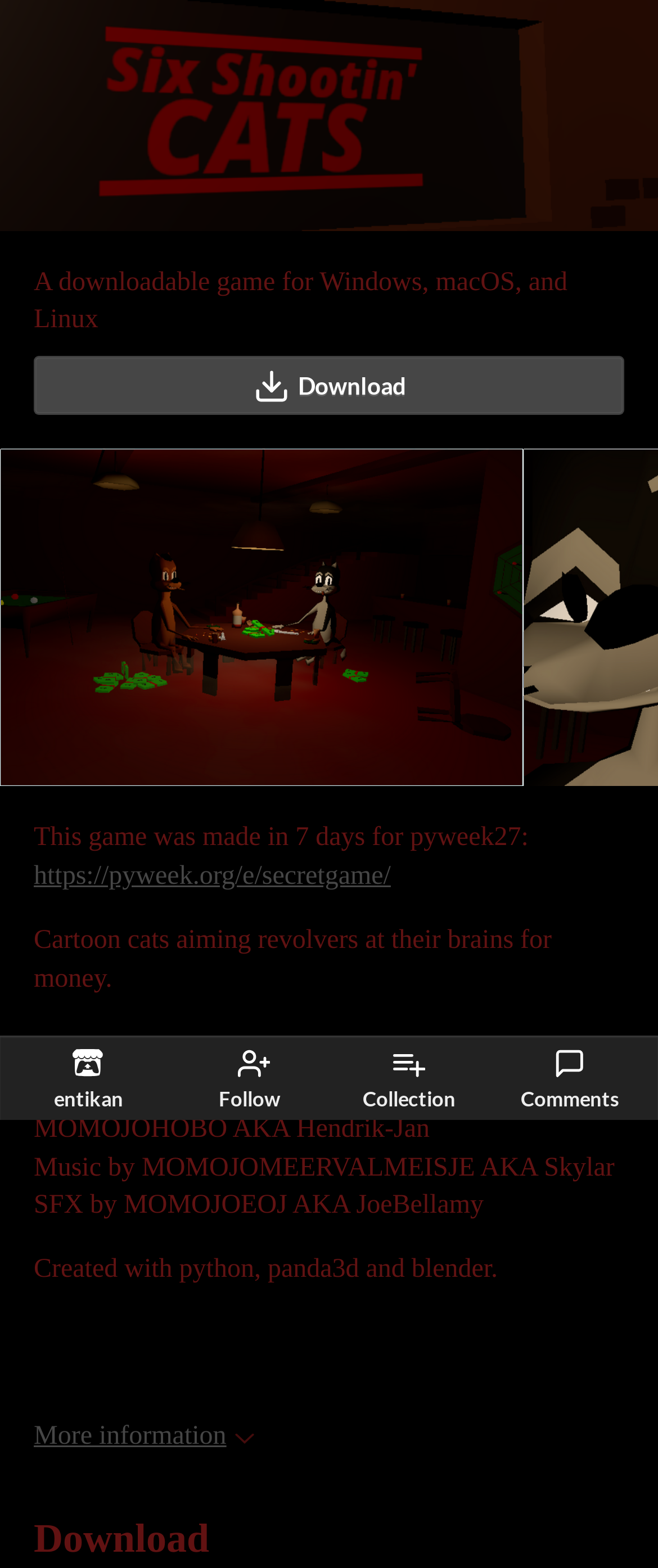Who made the music for the game?
Carefully analyze the image and provide a detailed answer to the question.

The music credits can be found in the StaticText element that says 'Music by MOMOJOMEERVALMEISJE AKA Skylar'.